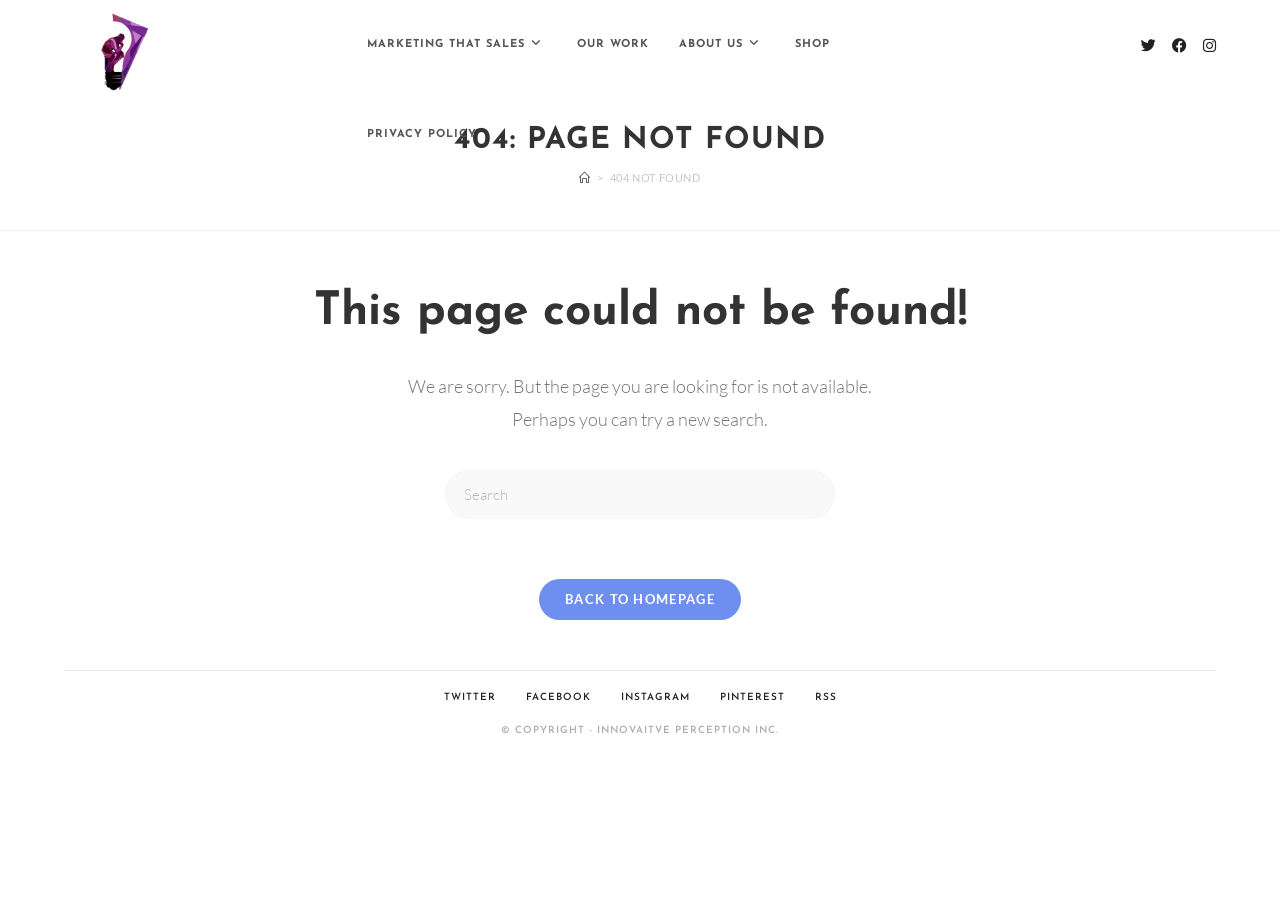Can you determine the bounding box coordinates of the area that needs to be clicked to fulfill the following instruction: "Go back to homepage"?

[0.421, 0.632, 0.579, 0.676]